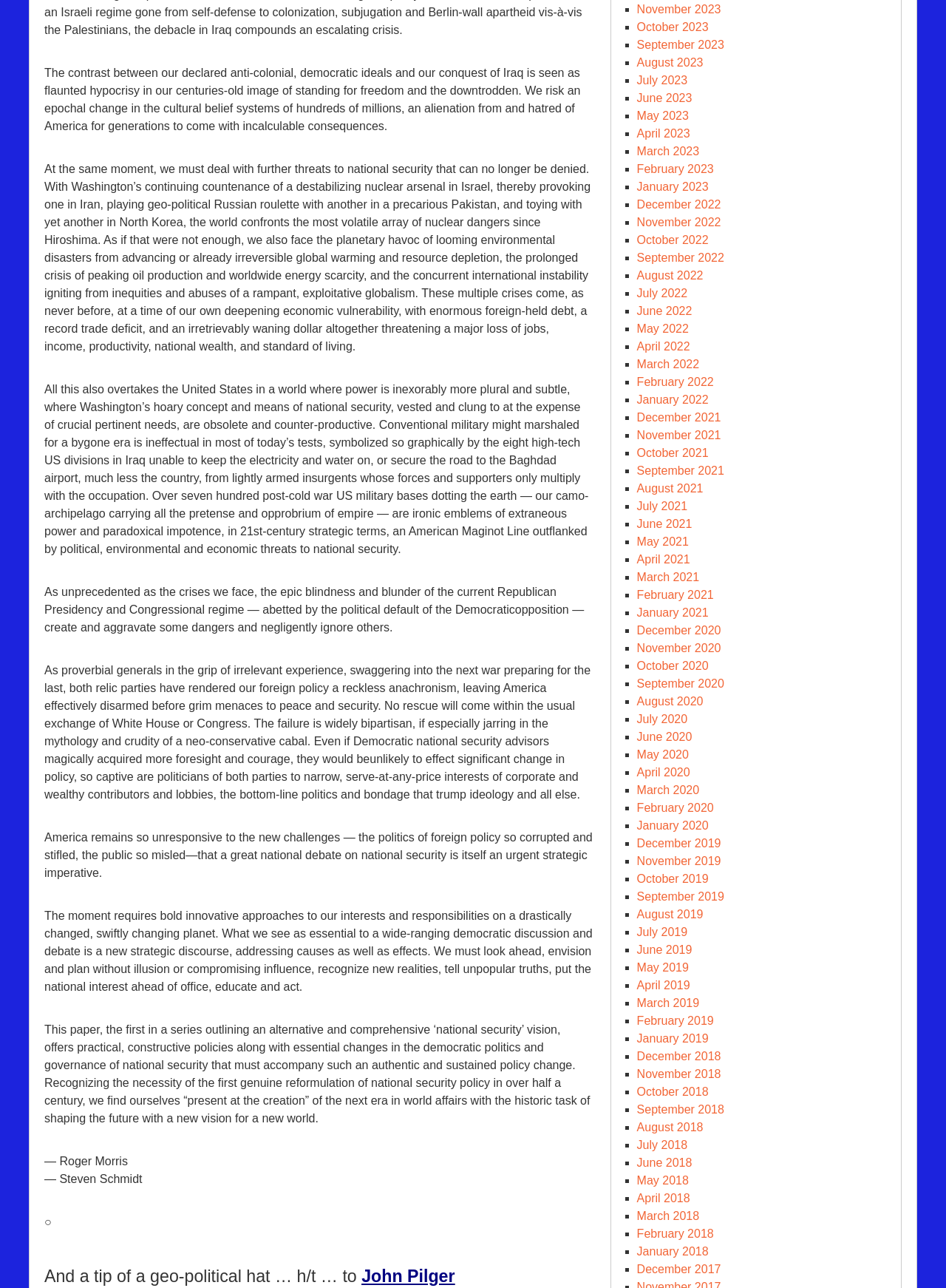Who are the authors of this article?
Provide a comprehensive and detailed answer to the question.

The authors of this article are listed at the bottom of the page, with their names '— Roger Morris' and '— Steven Schmidt' indicating that they are the authors of the article.